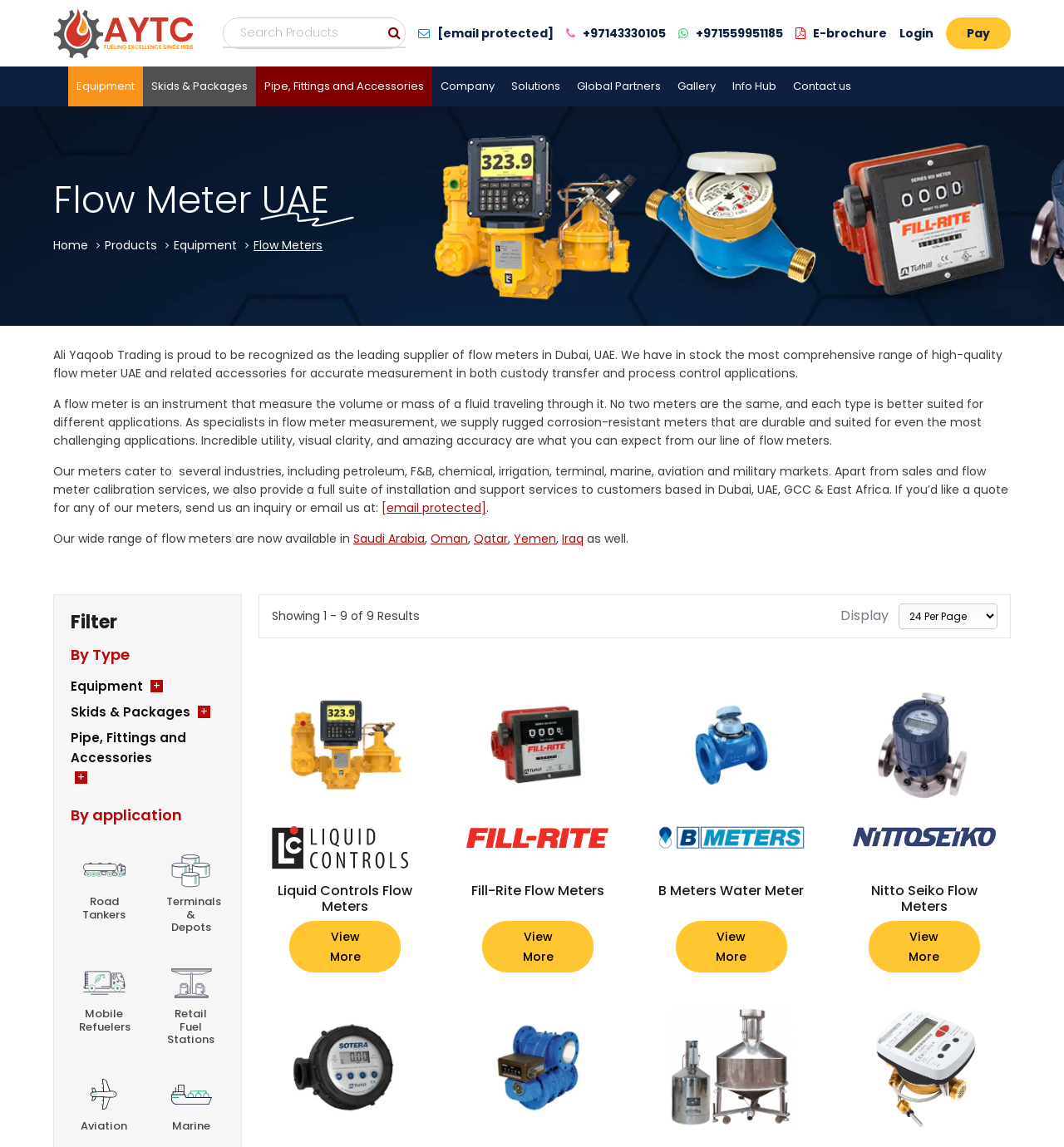Identify the bounding box coordinates for the region to click in order to carry out this instruction: "Contact the company". Provide the coordinates using four float numbers between 0 and 1, formatted as [left, top, right, bottom].

[0.393, 0.022, 0.52, 0.036]